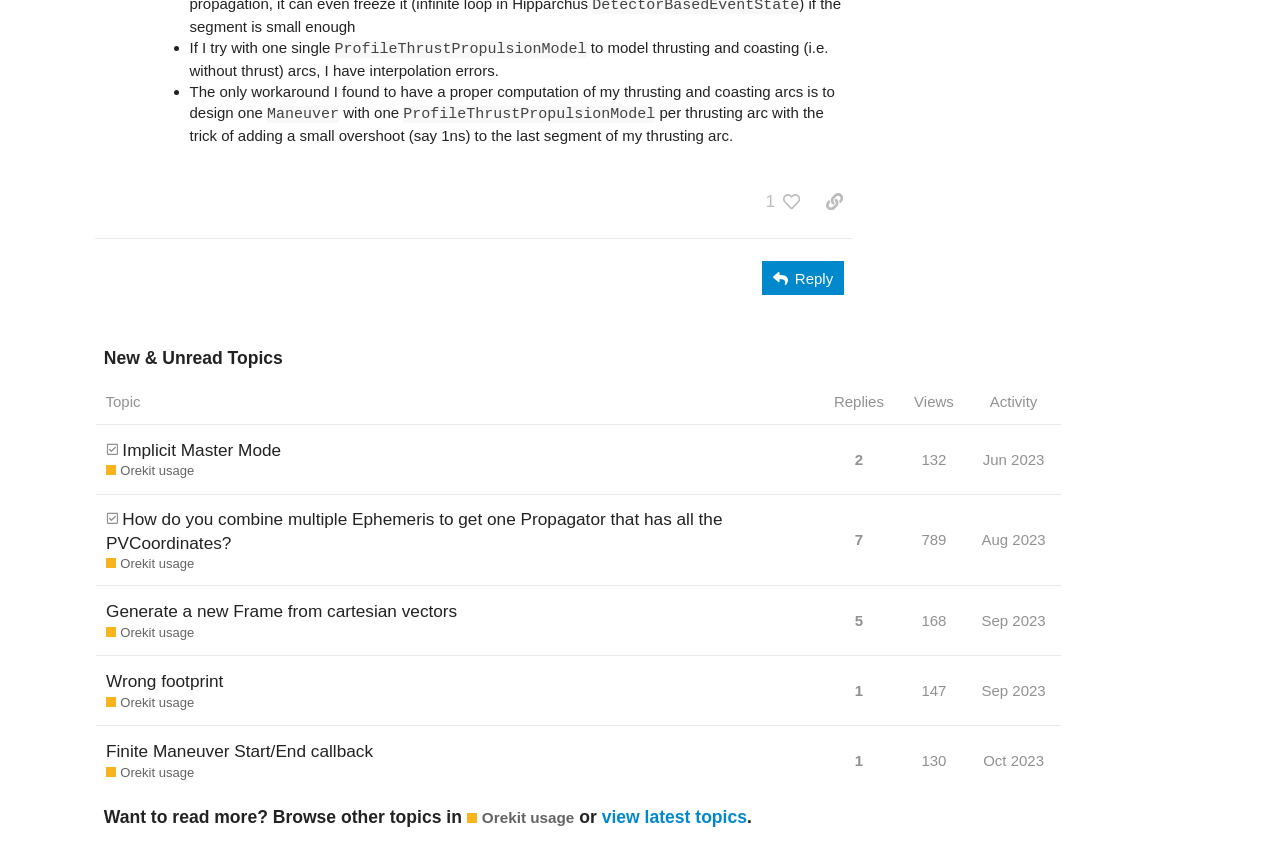When was the last topic posted?
Look at the image and provide a short answer using one word or a phrase.

Sep 2023